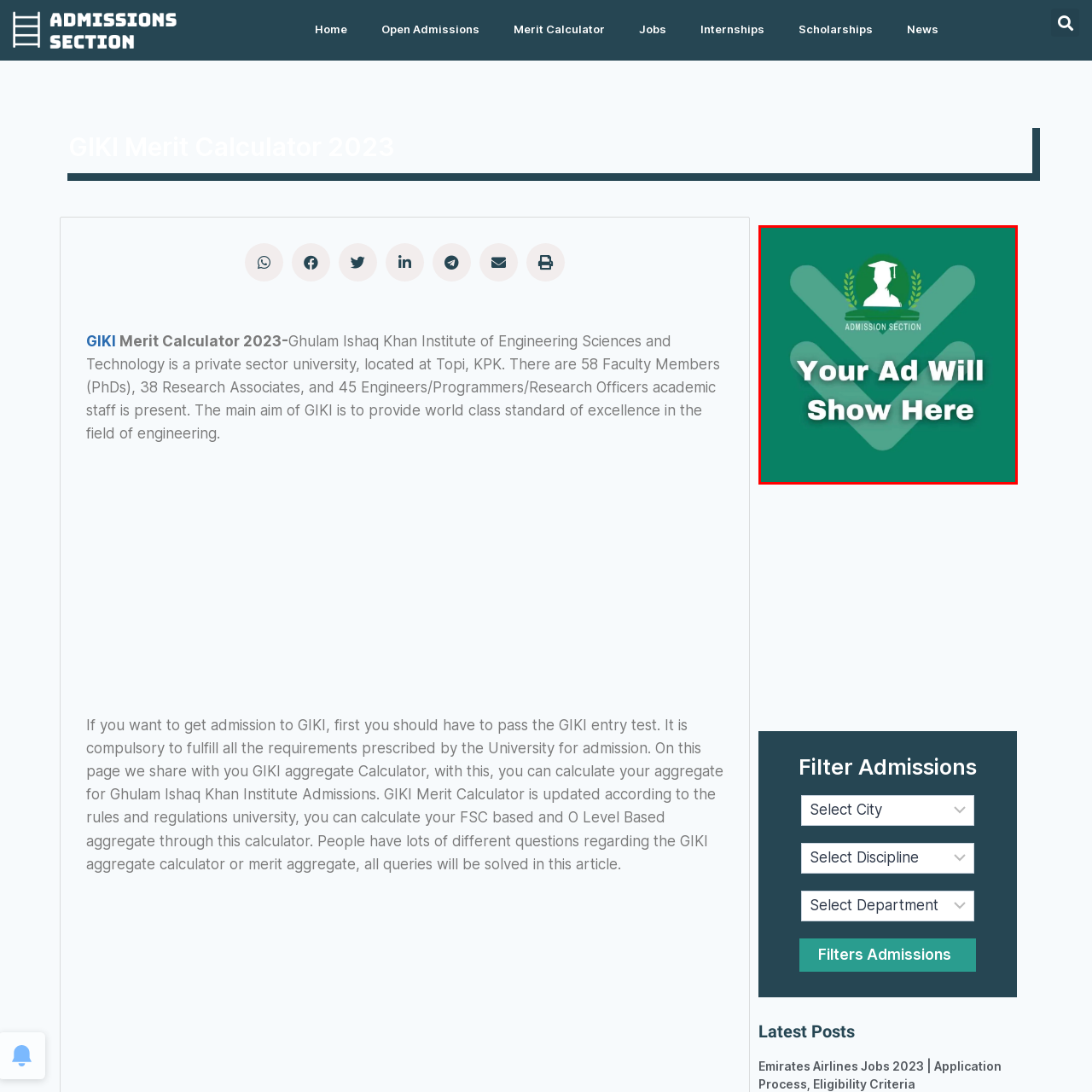What type of messages can be displayed in the advertisement space?
Examine the image highlighted by the red bounding box and provide a thorough and detailed answer based on your observations.

The caption states that the advertisement space invites potential advertisers to display their messages specifically related to educational services, scholarships, or related opportunities for prospective students interested in admissions at GIKI.